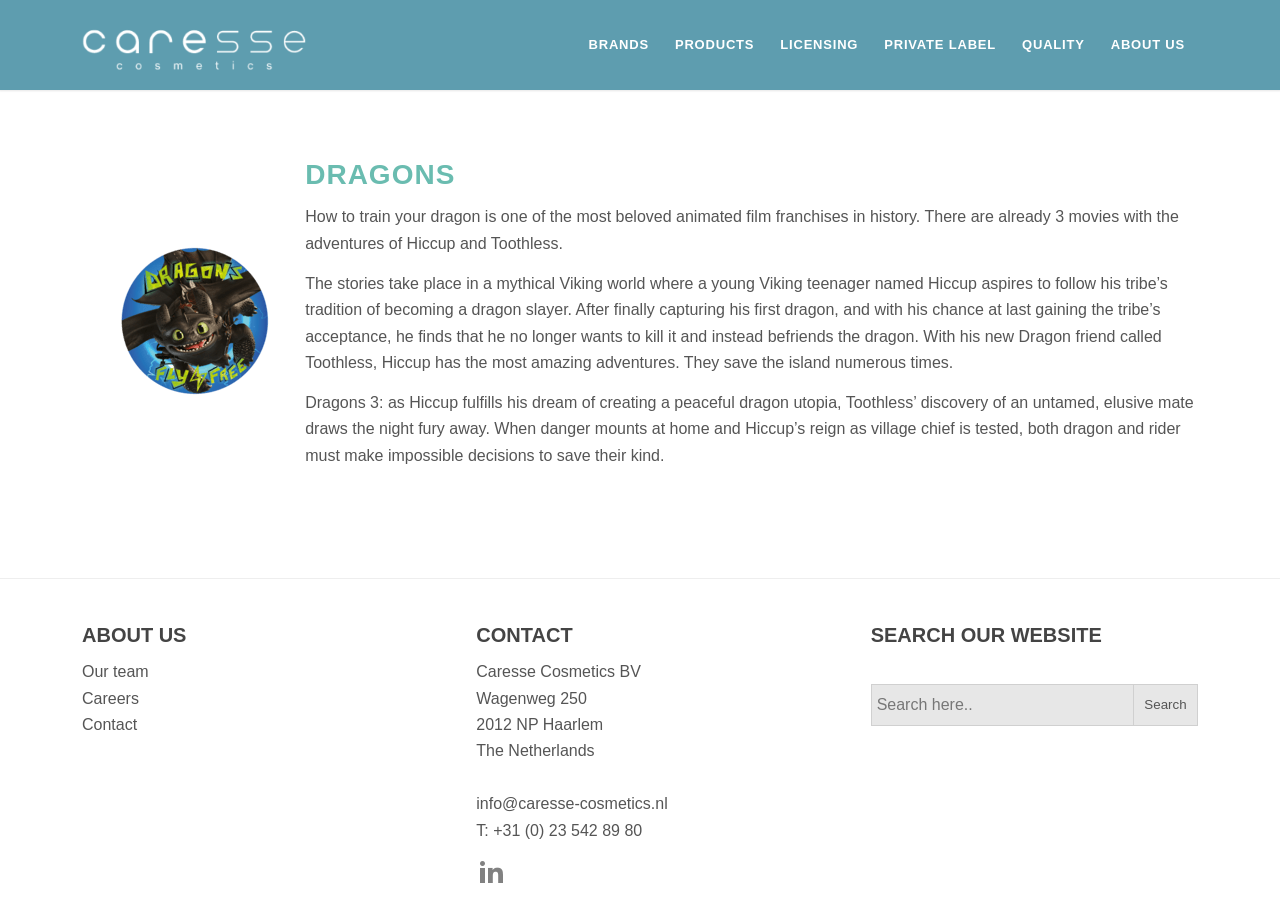Based on the element description: "Contact", identify the UI element and provide its bounding box coordinates. Use four float numbers between 0 and 1, [left, top, right, bottom].

[0.064, 0.777, 0.107, 0.796]